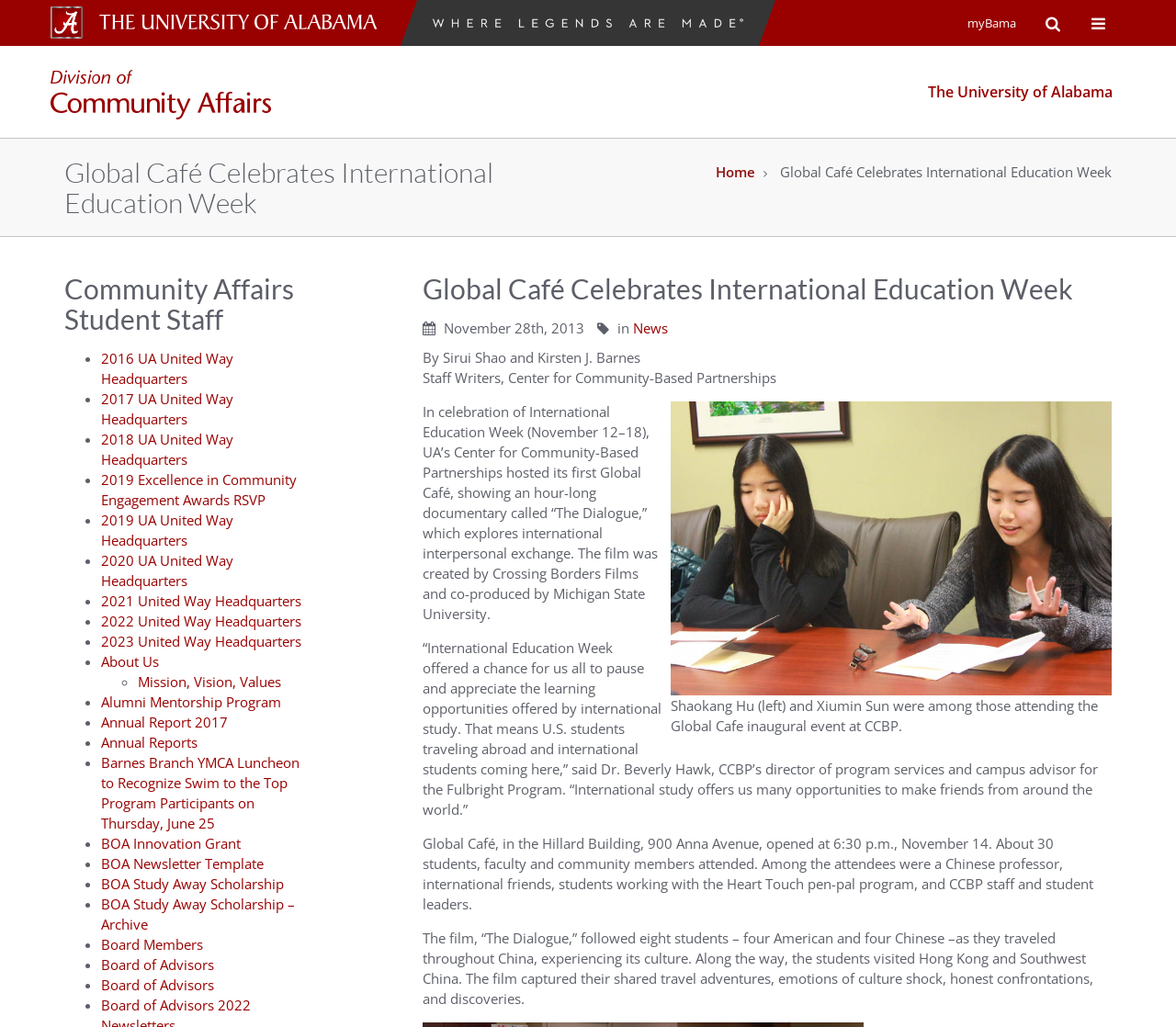Offer a thorough description of the webpage.

The webpage is about the University of Alabama's Community Affairs department, specifically highlighting the Global Café event that celebrated International Education Week. 

At the top of the page, there is a University of Alabama Square A logo and a wordmark, followed by a "where legends are made" campaign image and a navigation menu with links to resources, myBama, search, and campus-wide menu.

Below the navigation menu, there is a heading that reads "Global Café Celebrates International Education Week" and a link to the Community Affairs page. 

The main content of the page is divided into sections. The first section has a heading that repeats the title of the page and a subheading with the date "November 28th, 2013". Below this, there is a paragraph of text that describes the Global Café event, which was held to celebrate International Education Week. The event featured a documentary called "The Dialogue" and was attended by around 30 students, faculty, and community members.

To the right of this text, there is an image with a caption that describes the attendees of the event. 

The next section has a heading that reads "Community Affairs Student Staff" and lists several links to related pages, including UA United Way Headquarters and Excellence in Community Engagement Awards RSVP.

Overall, the page is well-organized and easy to navigate, with clear headings and concise text that effectively communicates the information about the Global Café event and the Community Affairs department.